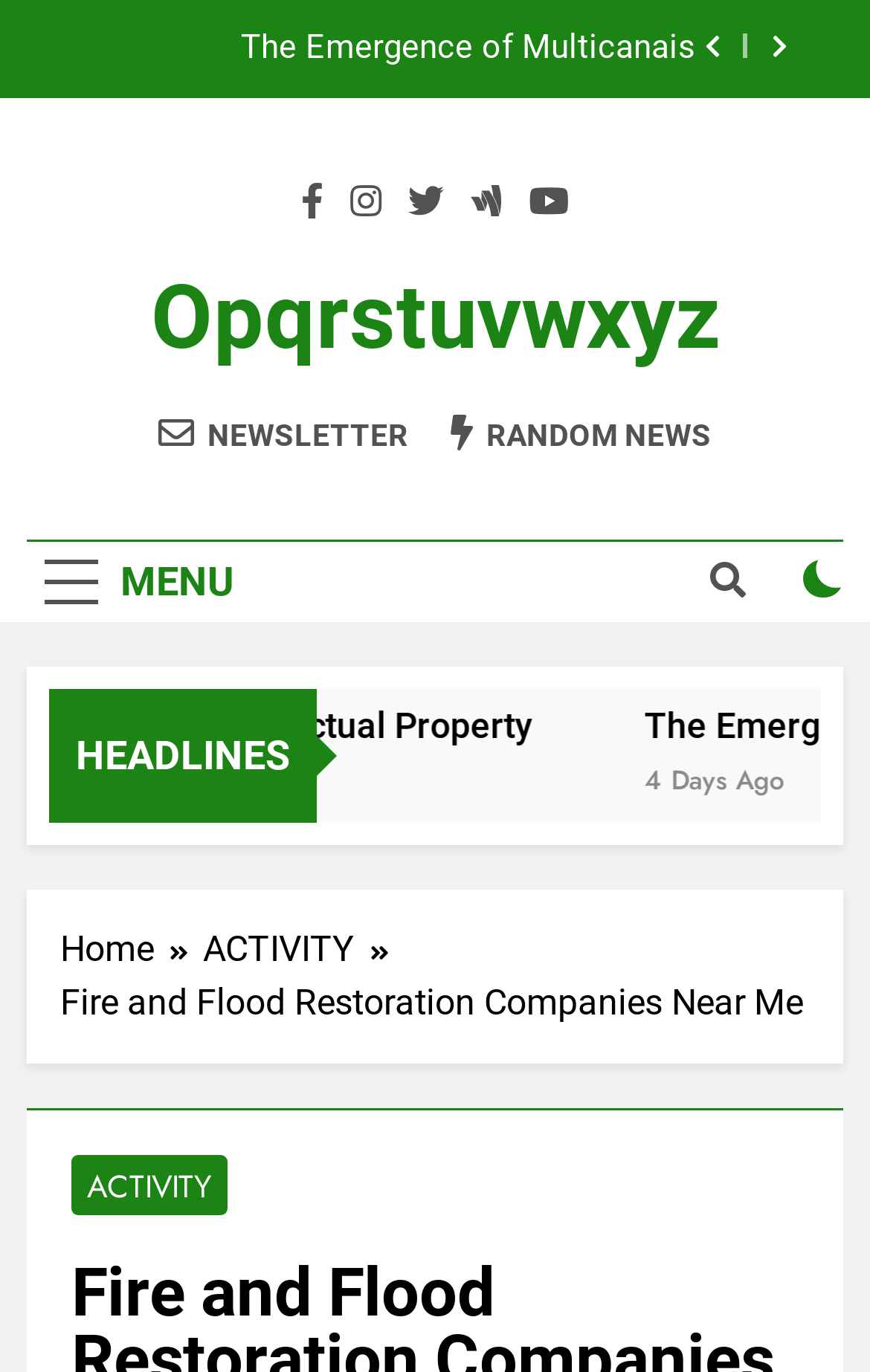Please determine the heading text of this webpage.

Fire and Flood Restoration Companies Near Me